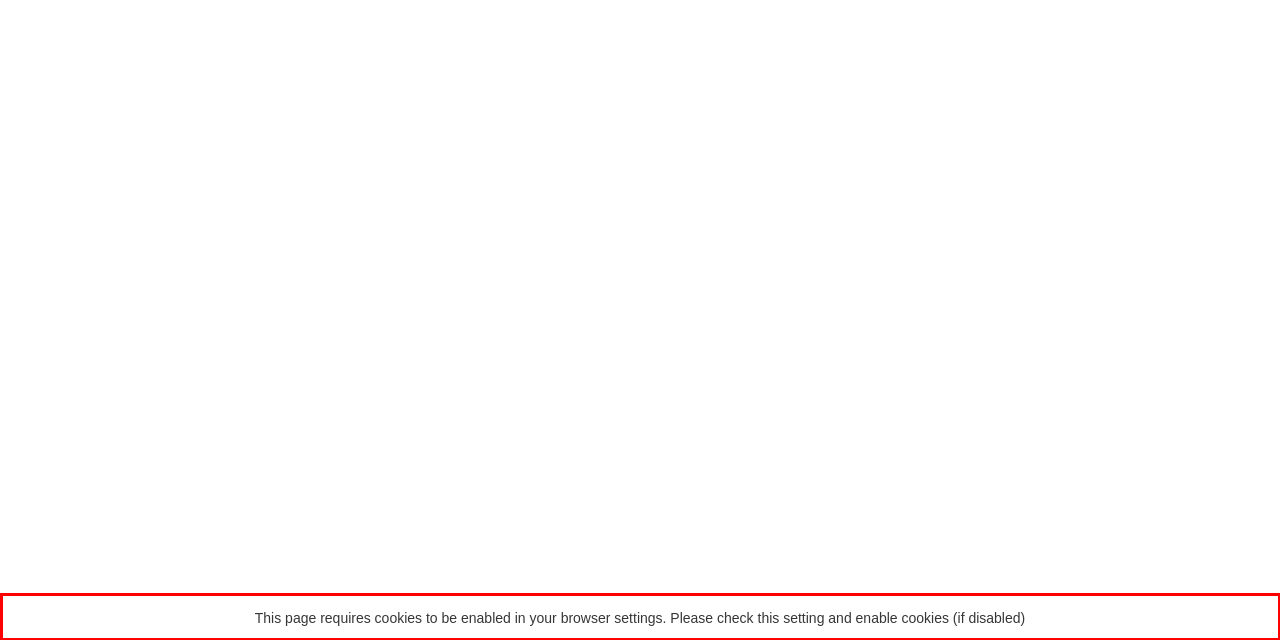Within the screenshot of a webpage, identify the red bounding box and perform OCR to capture the text content it contains.

This page requires cookies to be enabled in your browser settings. Please check this setting and enable cookies (if disabled)